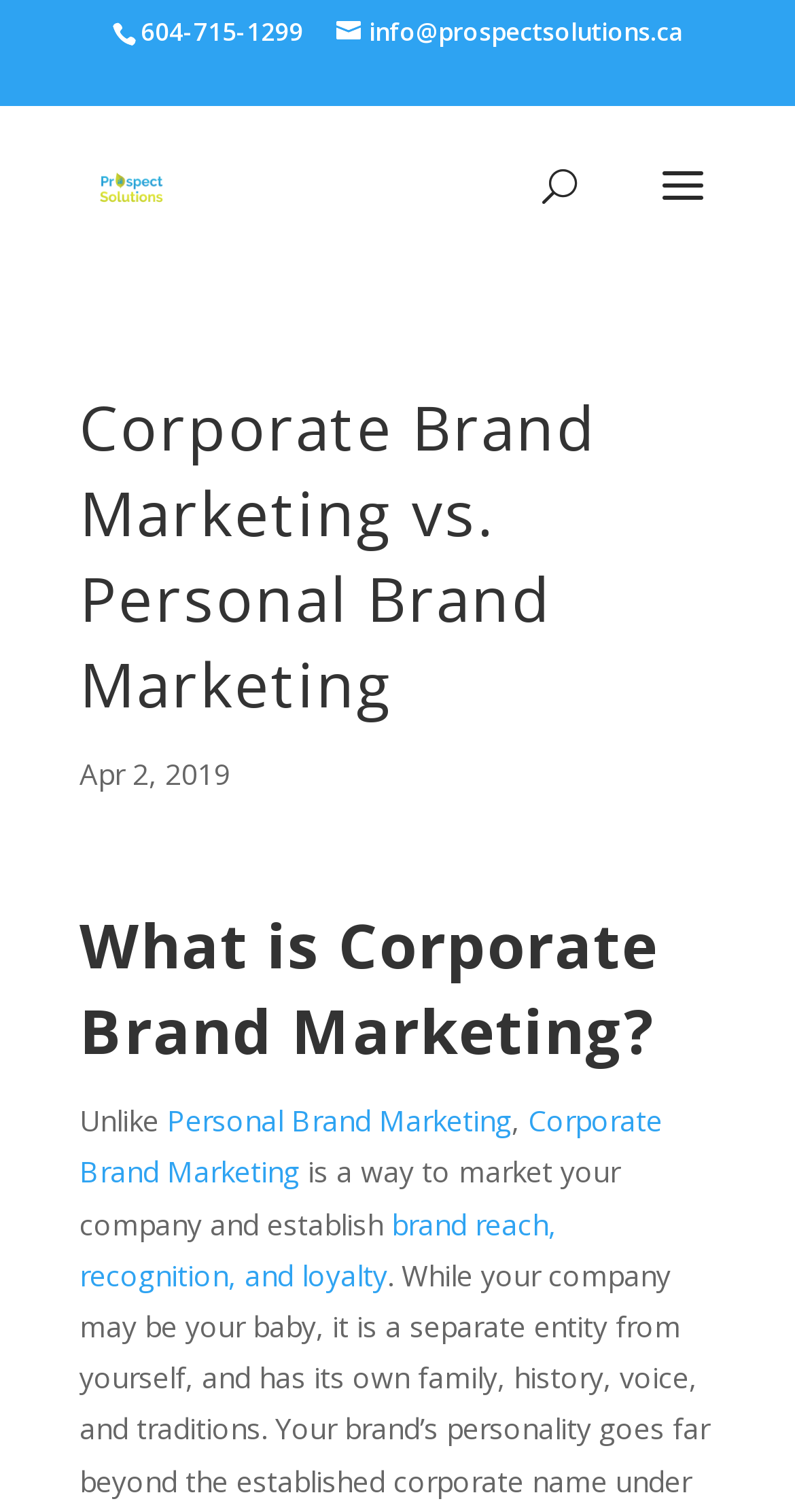Using the provided description info@prospectsolutions.ca, find the bounding box coordinates for the UI element. Provide the coordinates in (top-left x, top-left y, bottom-right x, bottom-right y) format, ensuring all values are between 0 and 1.

[0.423, 0.009, 0.859, 0.032]